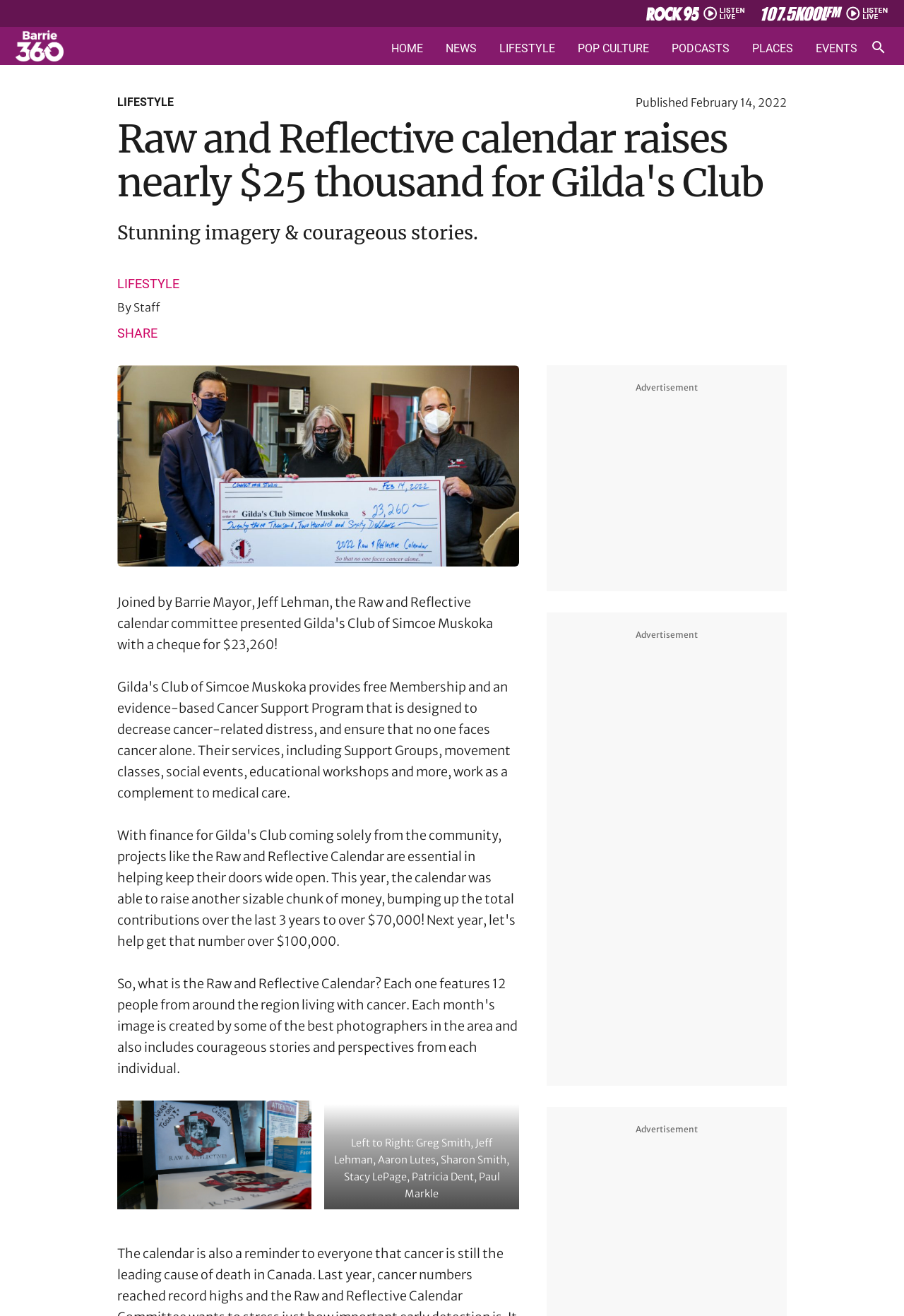Identify and generate the primary title of the webpage.

Raw and Reflective calendar raises nearly $25 thousand for Gilda's Club